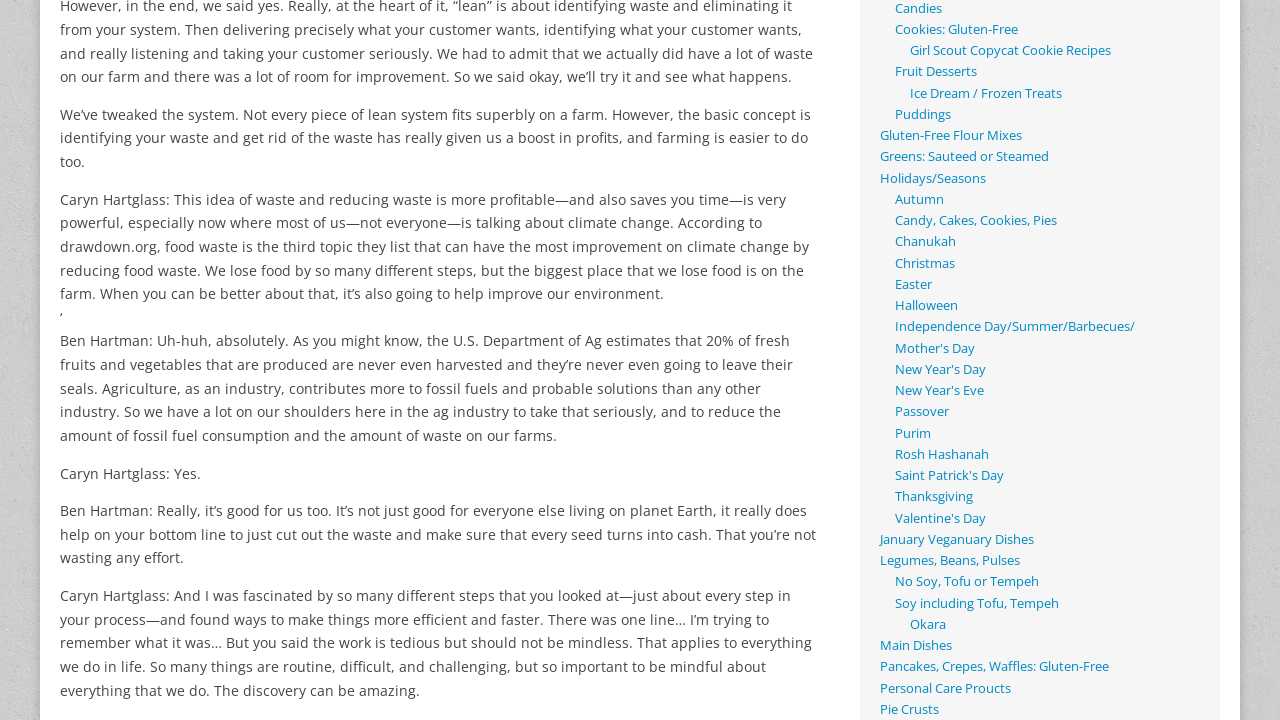By analyzing the image, answer the following question with a detailed response: What is the benefit of reducing waste in farming?

As mentioned by Ben Hartman, reducing waste in farming can help increase profits. He states that it's good for farmers to cut out waste and make sure that every seed turns into cash, which can help their bottom line.